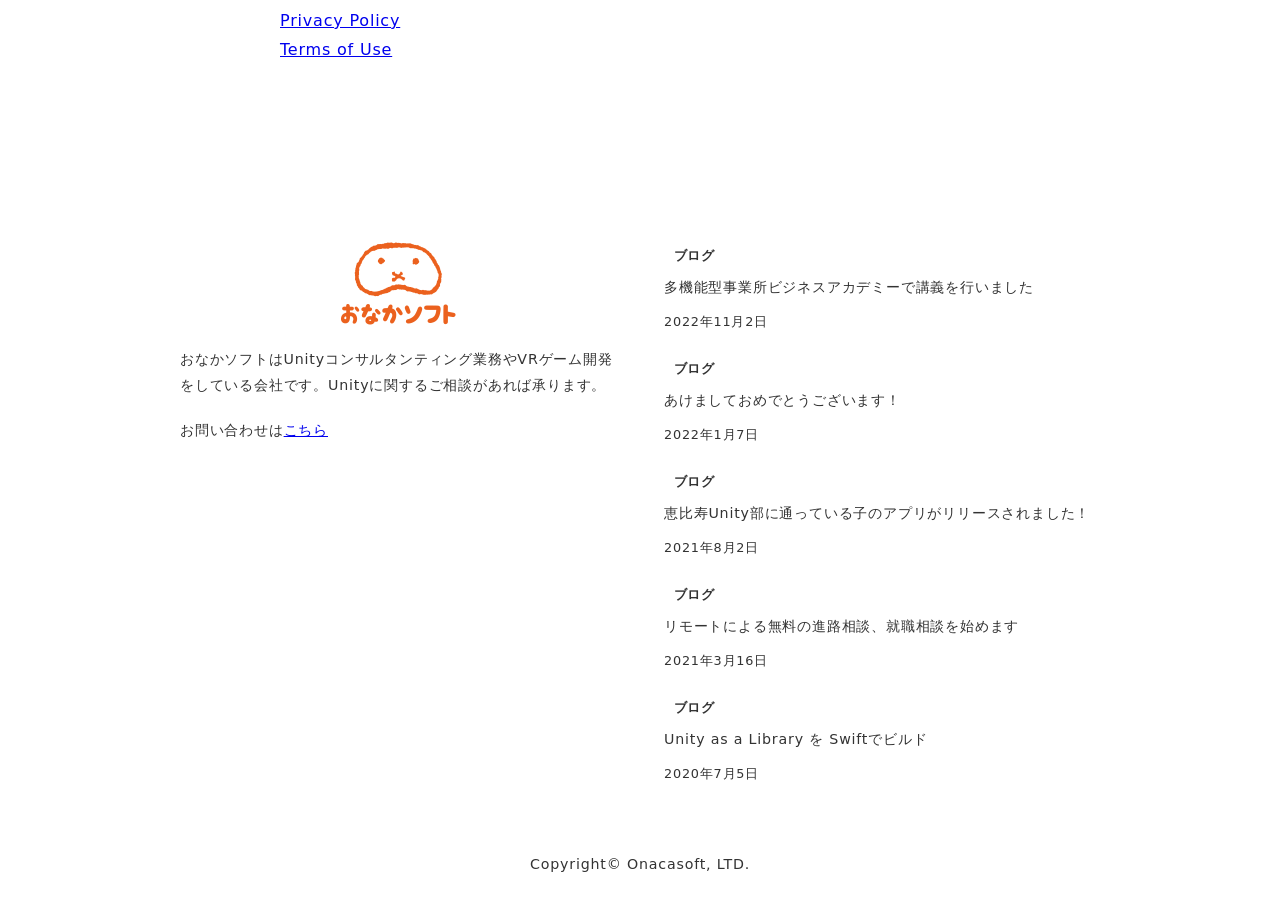Determine the bounding box coordinates of the clickable area required to perform the following instruction: "Read the blog post about Unity as a Library". The coordinates should be represented as four float numbers between 0 and 1: [left, top, right, bottom].

[0.519, 0.771, 0.859, 0.875]